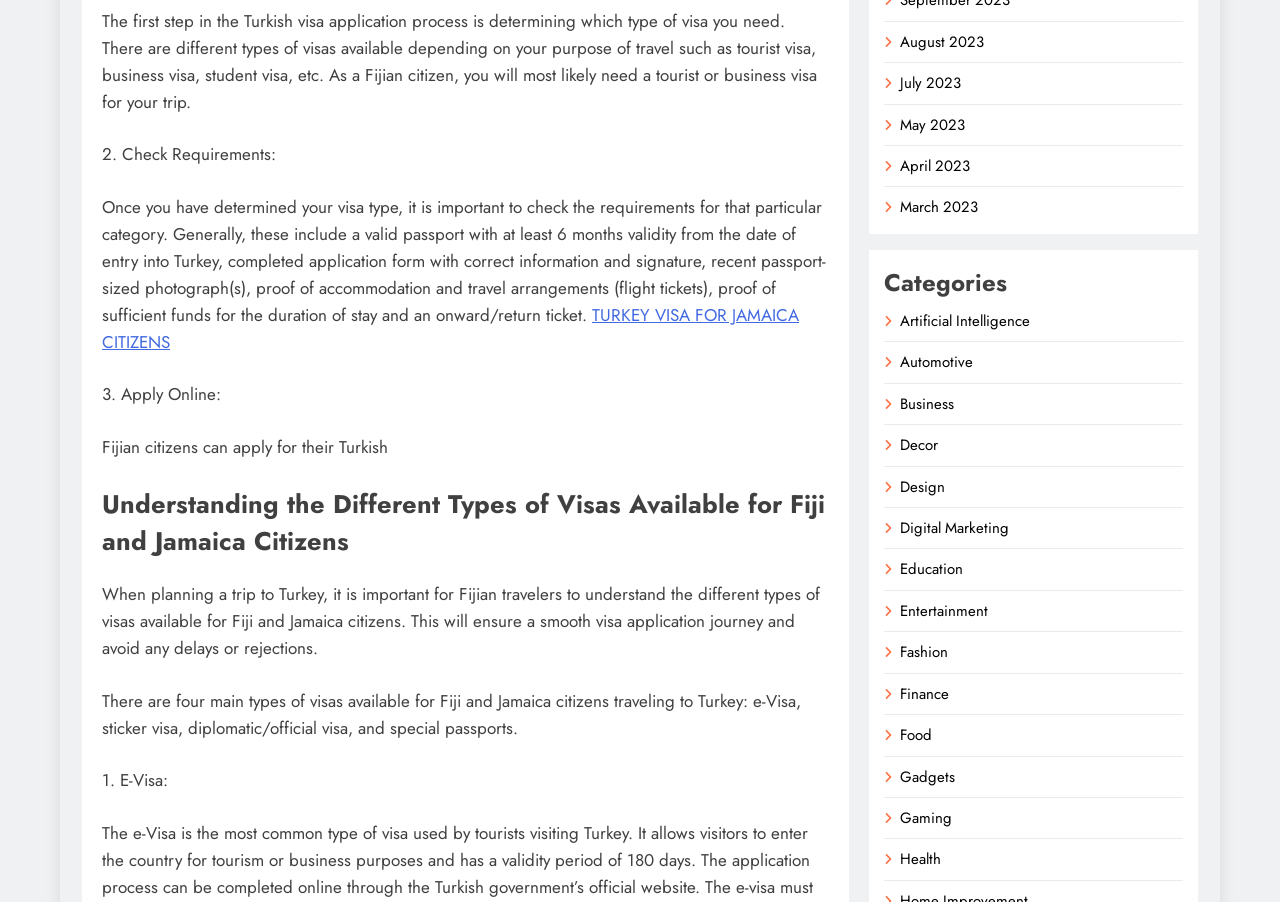What are the four main types of visas available for Fiji and Jamaica citizens?
Please respond to the question thoroughly and include all relevant details.

According to the webpage, there are four main types of visas available for Fiji and Jamaica citizens traveling to Turkey, which are e-Visa, sticker visa, diplomatic/official visa, and special passports. This information is provided in the section 'Understanding the Different Types of Visas Available for Fiji and Jamaica Citizens'.